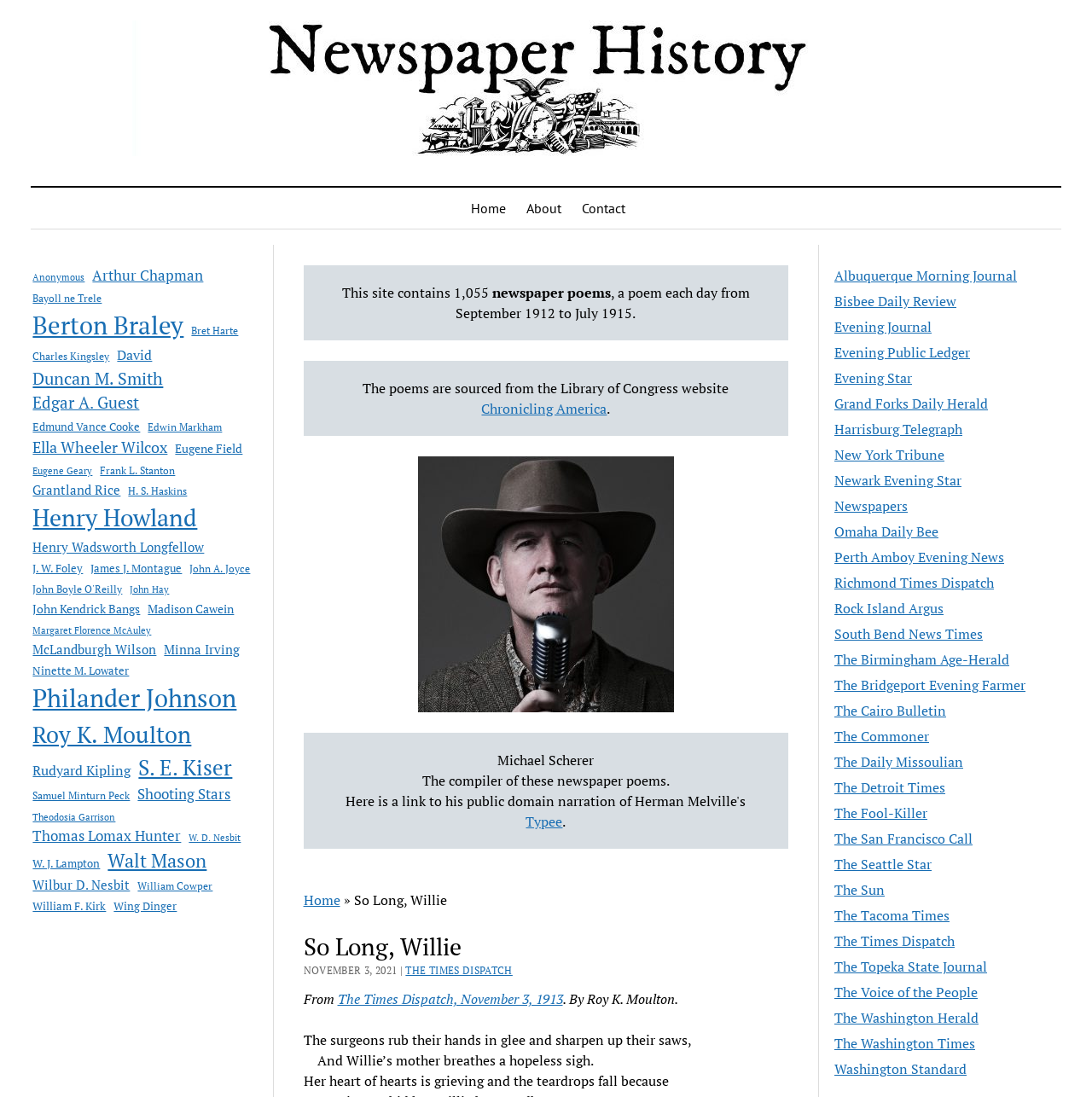Kindly determine the bounding box coordinates of the area that needs to be clicked to fulfill this instruction: "Browse the 'Newspaper History' logo".

[0.121, 0.111, 0.879, 0.151]